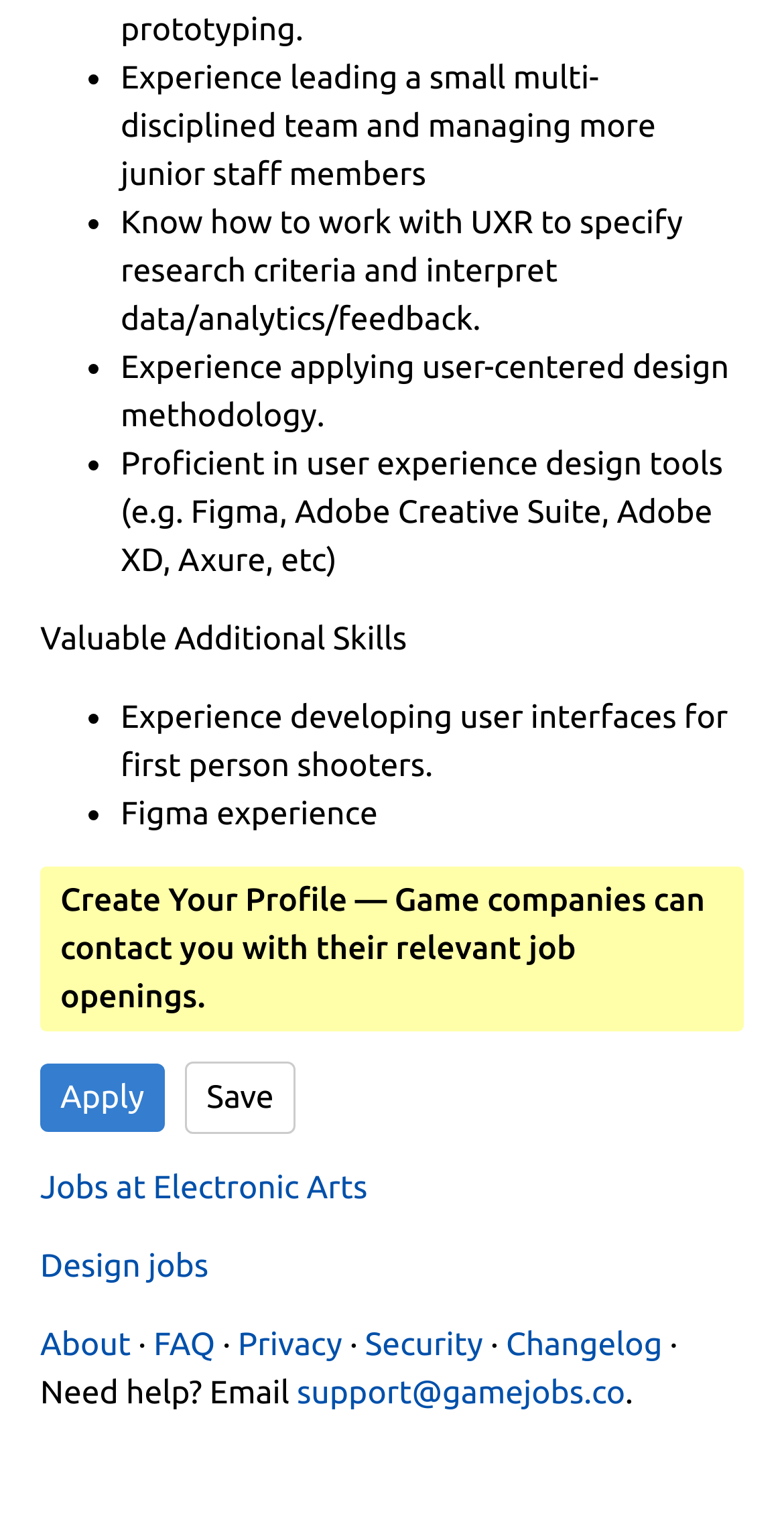Please identify the bounding box coordinates of the clickable region that I should interact with to perform the following instruction: "Get help by emailing support". The coordinates should be expressed as four float numbers between 0 and 1, i.e., [left, top, right, bottom].

[0.379, 0.9, 0.798, 0.924]